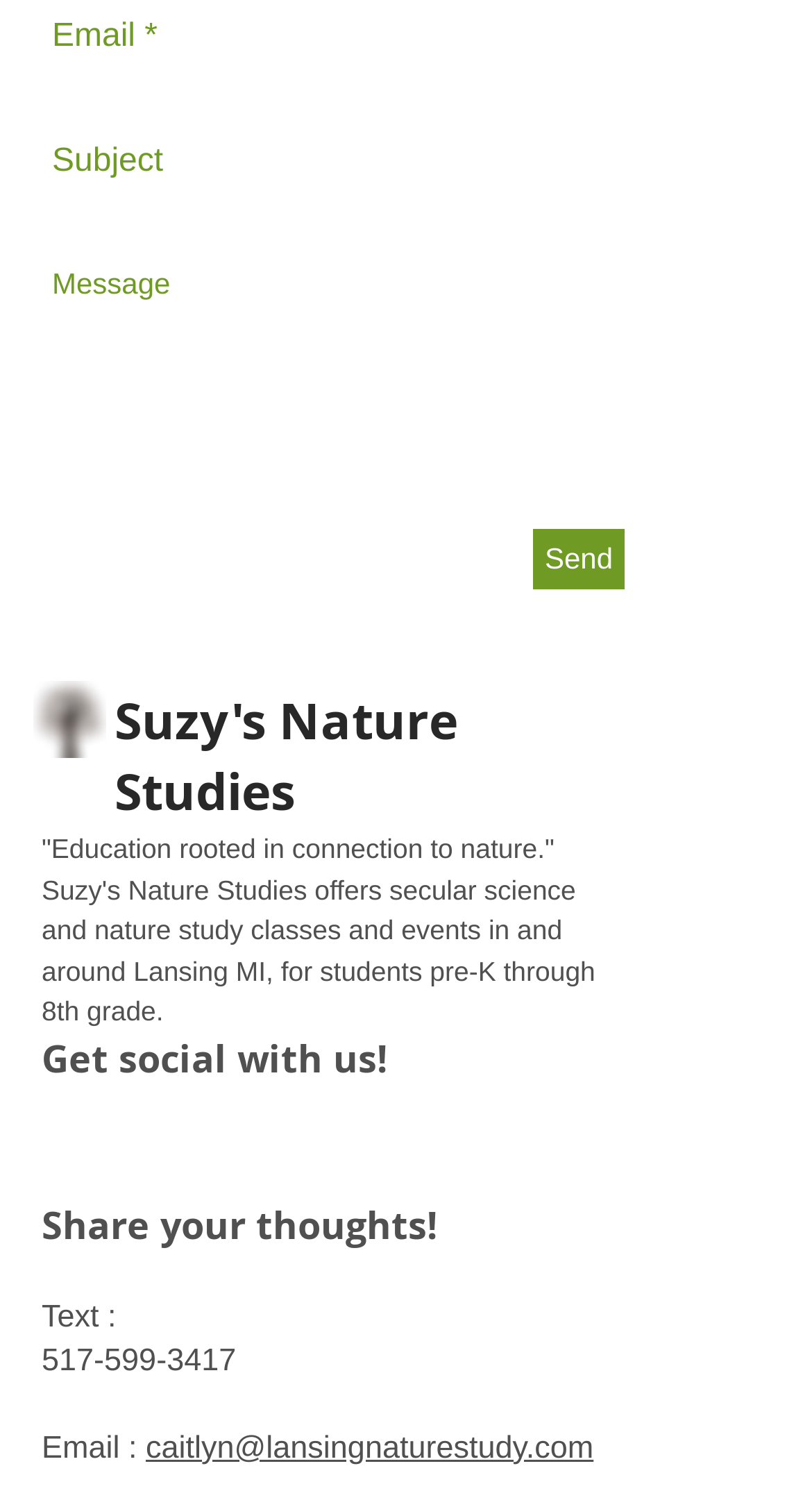Determine the bounding box coordinates of the region that needs to be clicked to achieve the task: "Enter subject".

[0.051, 0.078, 0.769, 0.141]